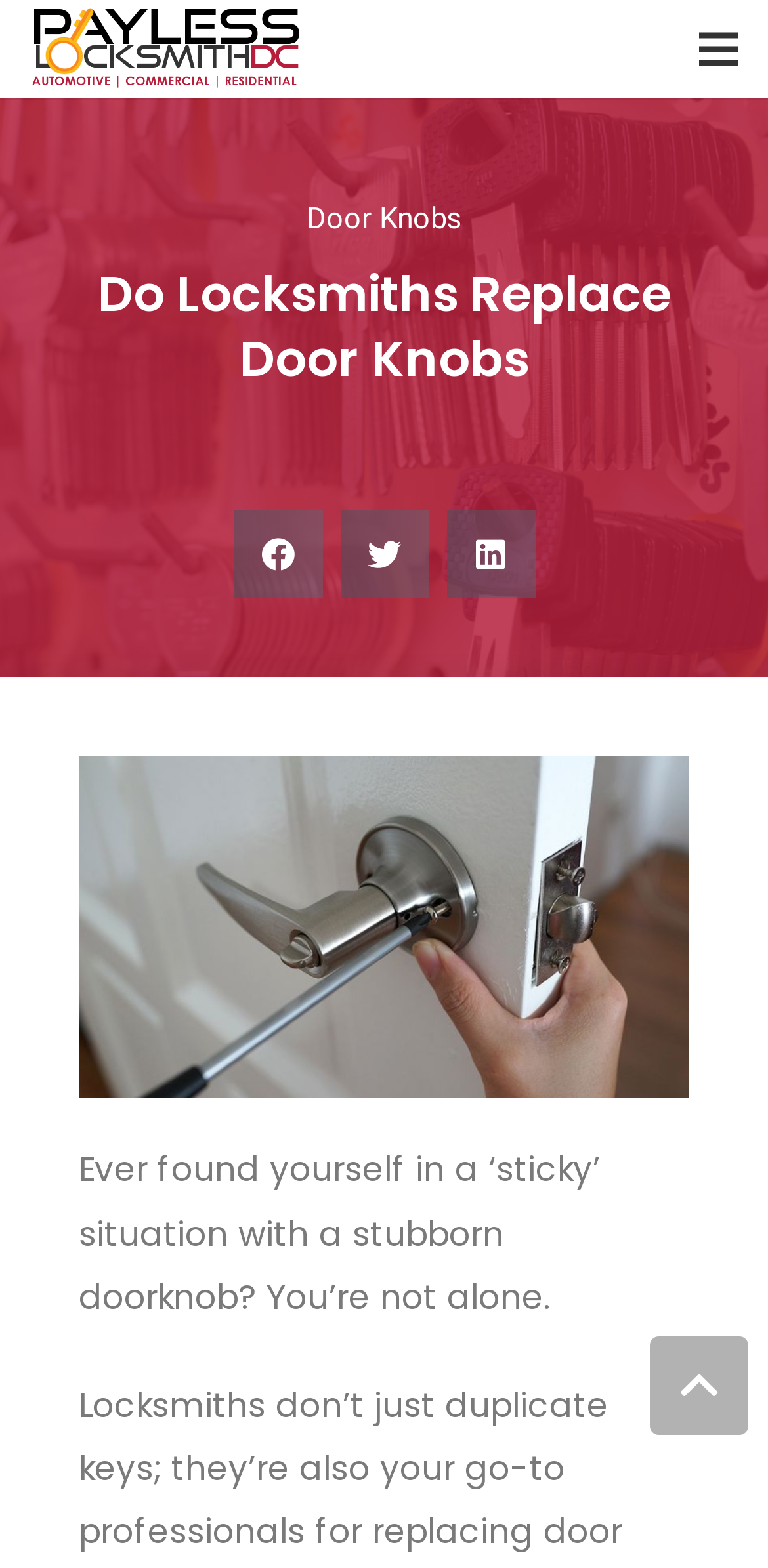Use the details in the image to answer the question thoroughly: 
What is the tone of the article?

The tone of the article appears to be informative as it starts with a question 'Ever found yourself in a ‘sticky’ situation with a stubborn doorknob?' and then provides information about door knobs and locksmiths.